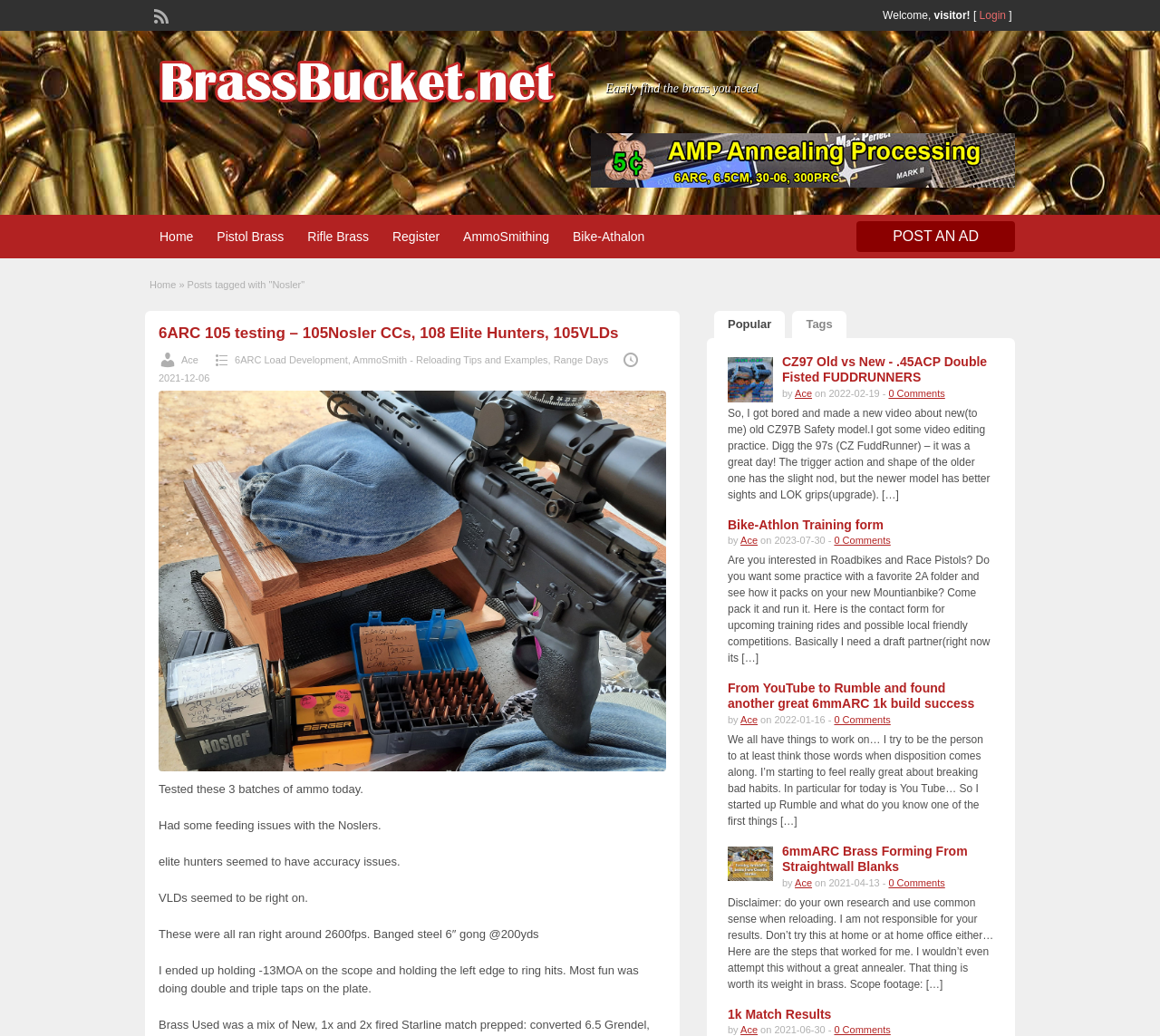Produce an extensive caption that describes everything on the webpage.

The webpage is about Nosler, a brand related to ammunition and firearms. At the top, there is a welcome message with a login link and a social media icon. Below this, there is a search bar and a navigation menu with links to different categories, including Home, Pistol Brass, Rifle Brass, and Register.

The main content of the webpage is a list of articles or posts, each with a heading, a brief description, and a link to read more. The articles are related to firearms, ammunition, and reloading, with topics such as testing different types of ammo, load development, and bike-athlon training.

The first article is about testing 105Nosler CCs, 108 Elite Hunters, and 105VLDs, with a brief description and a link to read more. Below this, there is an image, and then a series of articles with similar formats, including topics such as CZ97 Old vs New, Bike-Athlon Training form, and 6mmARC Brass Forming From Straightwall Blanks.

Each article has a heading, a brief description, and a link to read more, along with the author's name and the date posted. Some articles also have images or videos. The webpage also has a section for popular tags and a link to view more posts.

At the bottom of the webpage, there are more articles, including 1k Match Results, with a similar format to the previous articles. Overall, the webpage appears to be a blog or forum for people interested in firearms, ammunition, and reloading, with a focus on sharing knowledge and experiences.